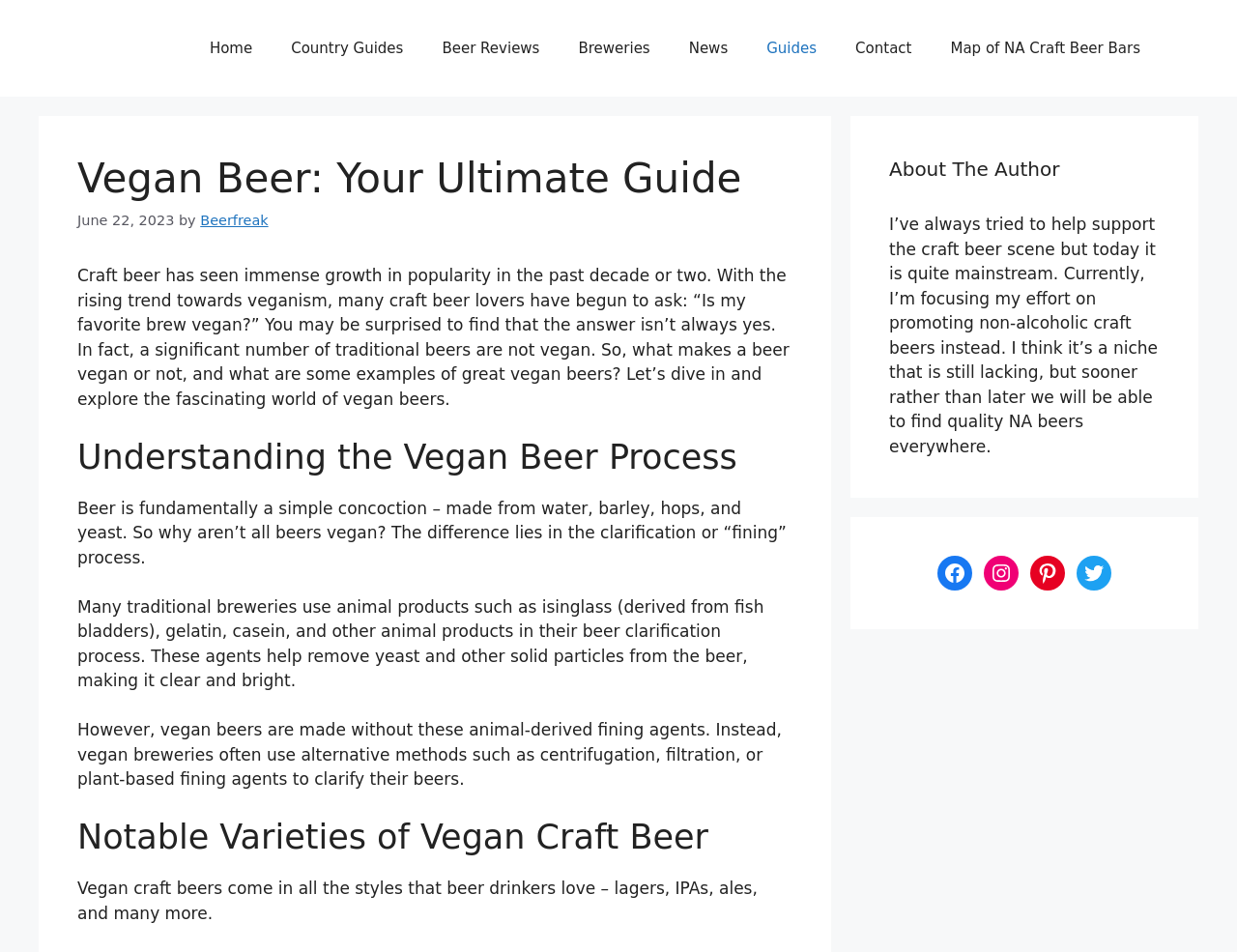Given the element description Country Guides, predict the bounding box coordinates for the UI element in the webpage screenshot. The format should be (top-left x, top-left y, bottom-right x, bottom-right y), and the values should be between 0 and 1.

[0.22, 0.02, 0.342, 0.081]